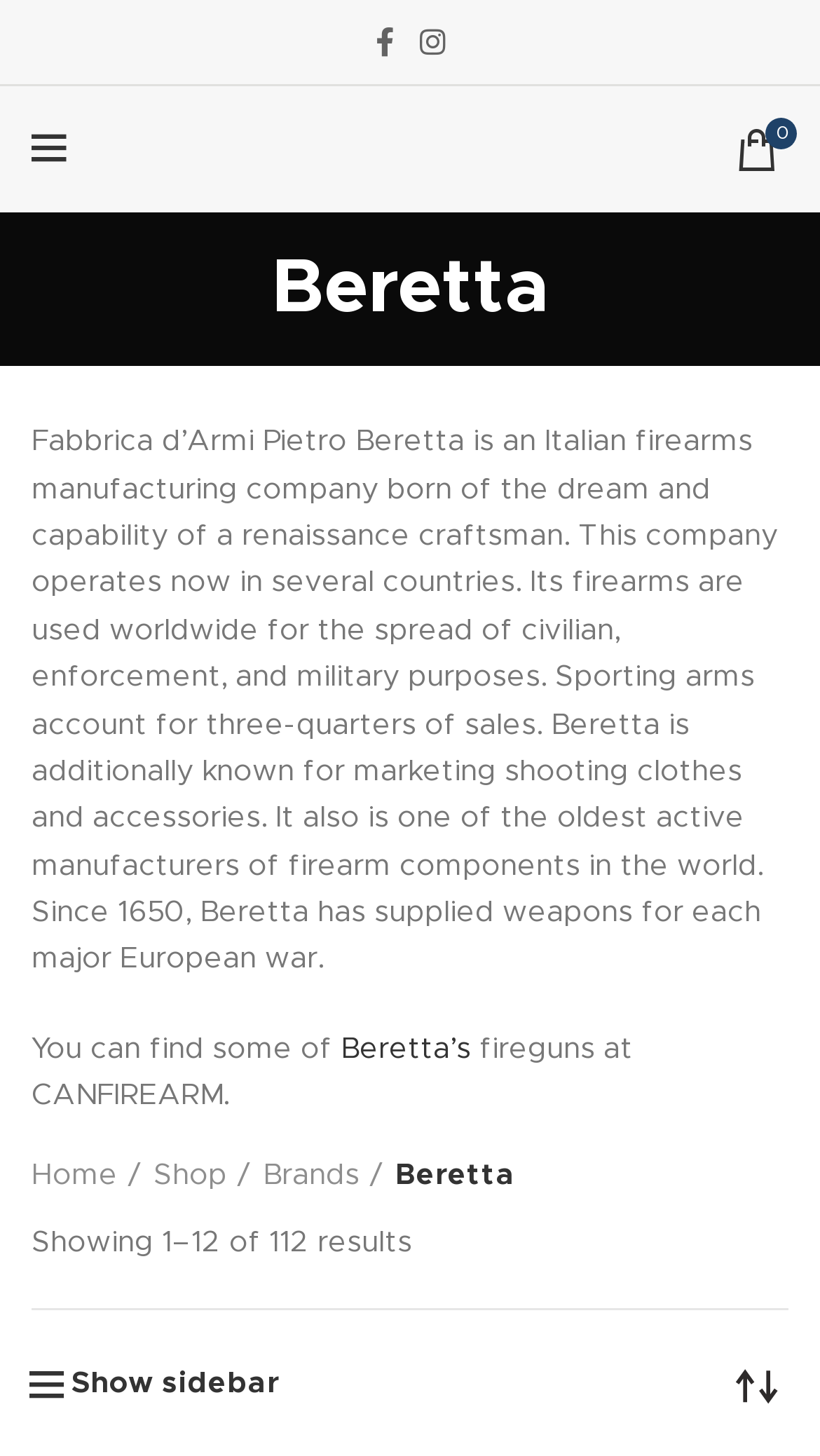What is the name of the Italian firearms manufacturing company?
Give a thorough and detailed response to the question.

The name of the Italian firearms manufacturing company is mentioned in the heading 'Beretta' and also in the static text 'Fabbrica d’Armi Pietro Beretta is an Italian firearms manufacturing company...'.